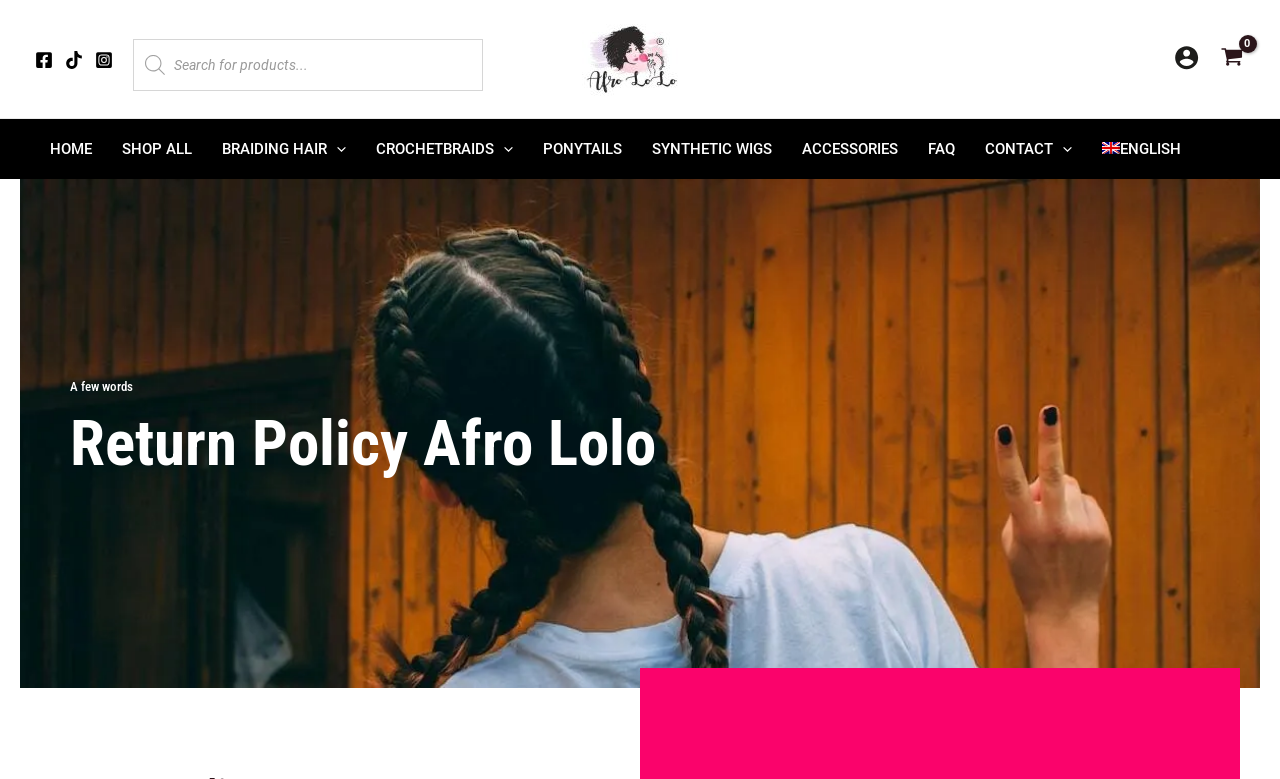Please extract the title of the webpage.

Return Policy Afro Lolo